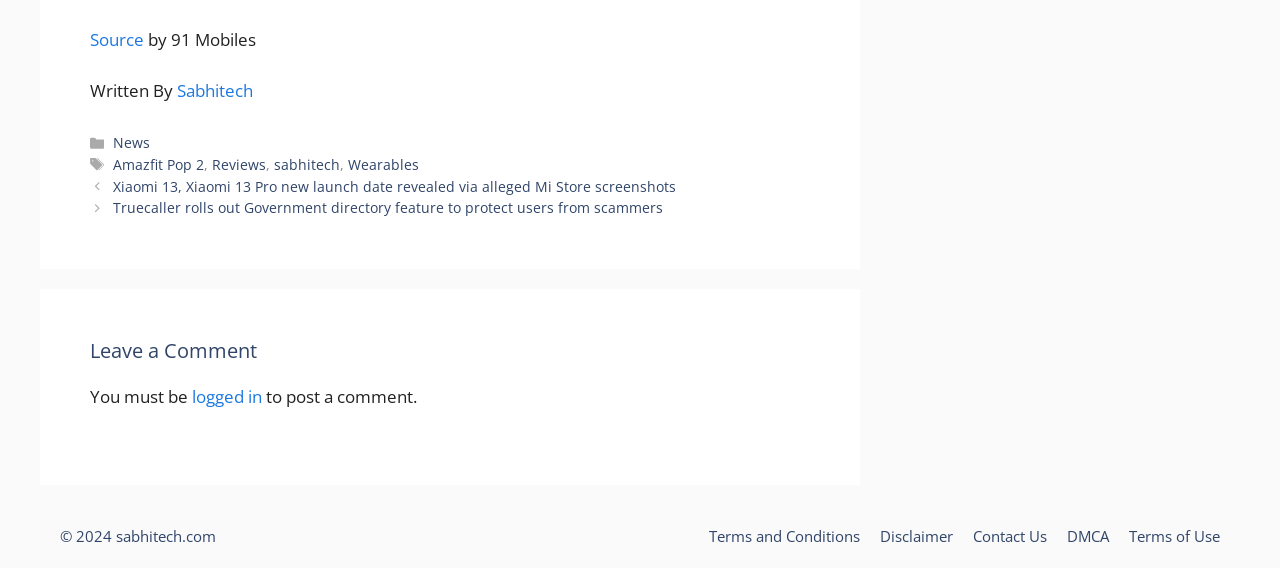Based on the element description ZThemes Studio, identify the bounding box of the UI element in the given webpage screenshot. The coordinates should be in the format (top-left x, top-left y, bottom-right x, bottom-right y) and must be between 0 and 1.

None